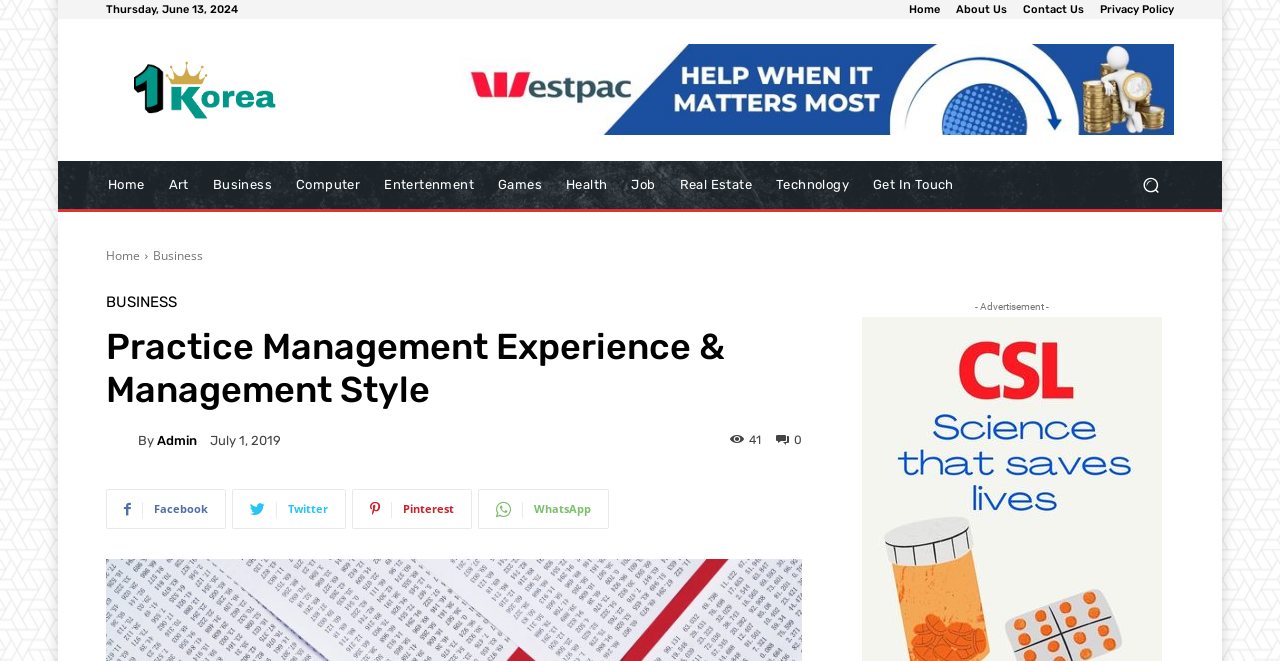Determine the bounding box coordinates for the area that should be clicked to carry out the following instruction: "View the Admin profile".

[0.083, 0.647, 0.108, 0.686]